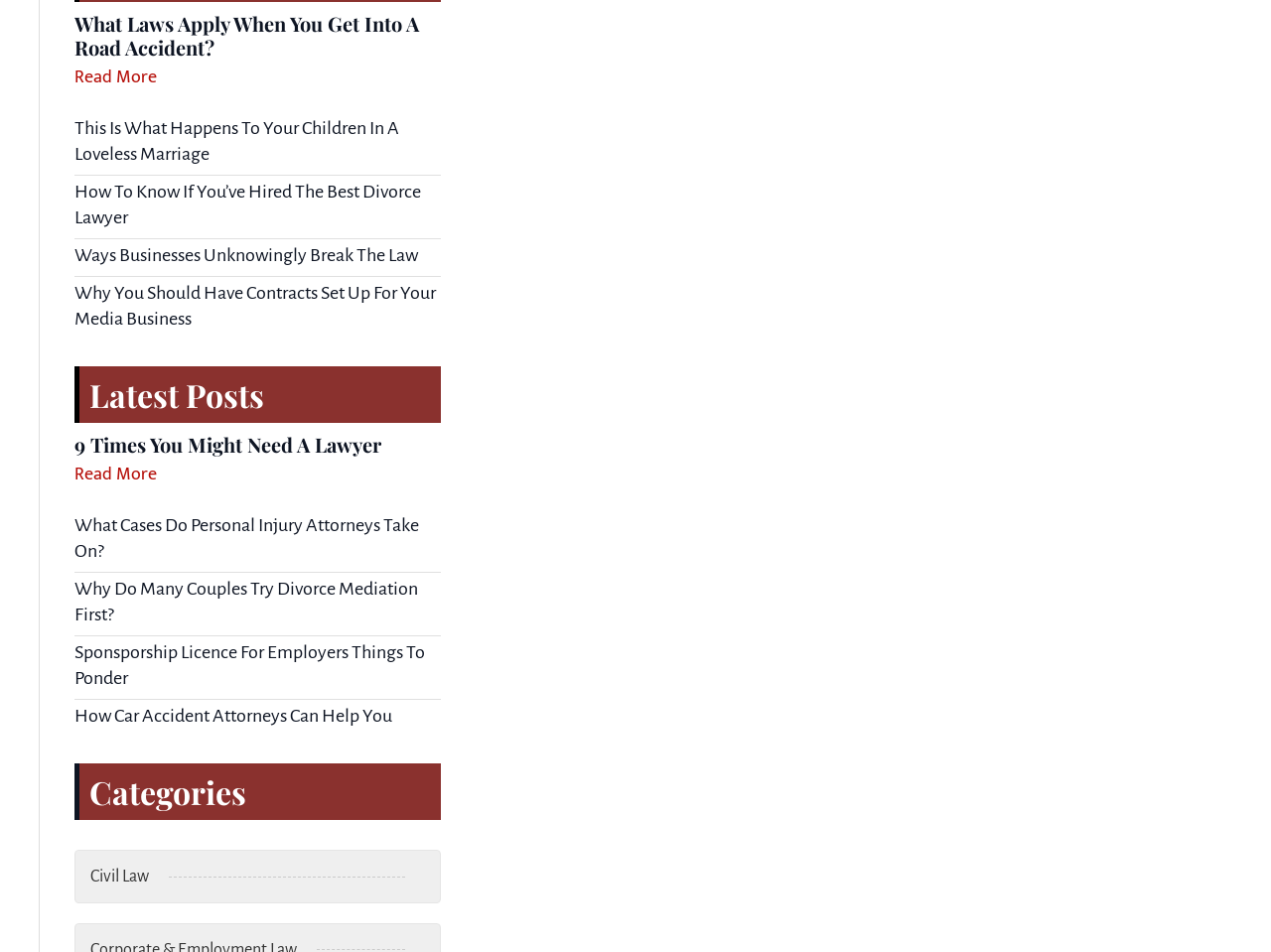Please provide the bounding box coordinates for the element that needs to be clicked to perform the instruction: "Check out '9 Times You Might Need A Lawyer'". The coordinates must consist of four float numbers between 0 and 1, formatted as [left, top, right, bottom].

[0.059, 0.453, 0.3, 0.481]